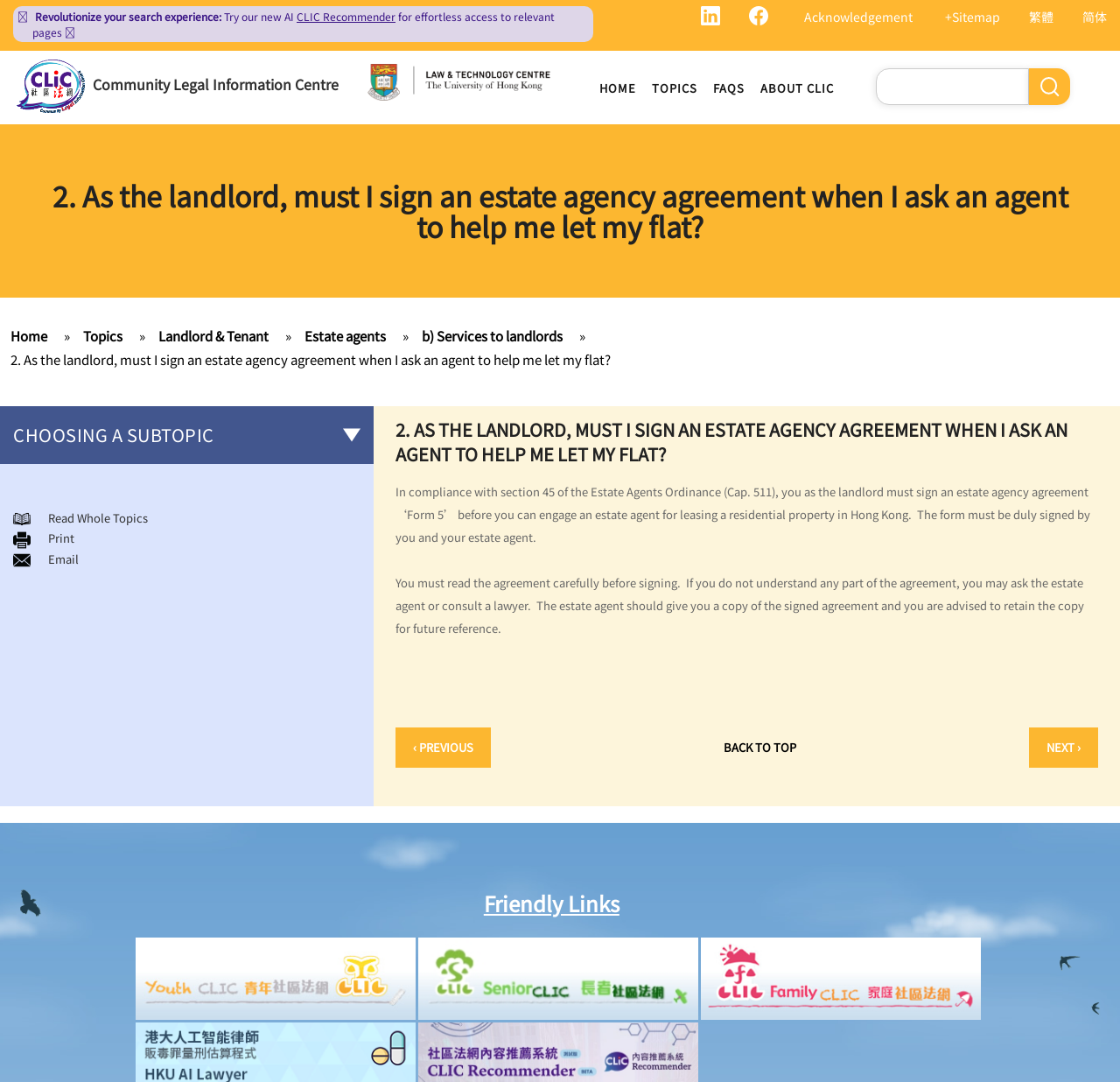Based on the element description "parent_node: Community Legal Information Centre", predict the bounding box coordinates of the UI element.

[0.015, 0.068, 0.076, 0.087]